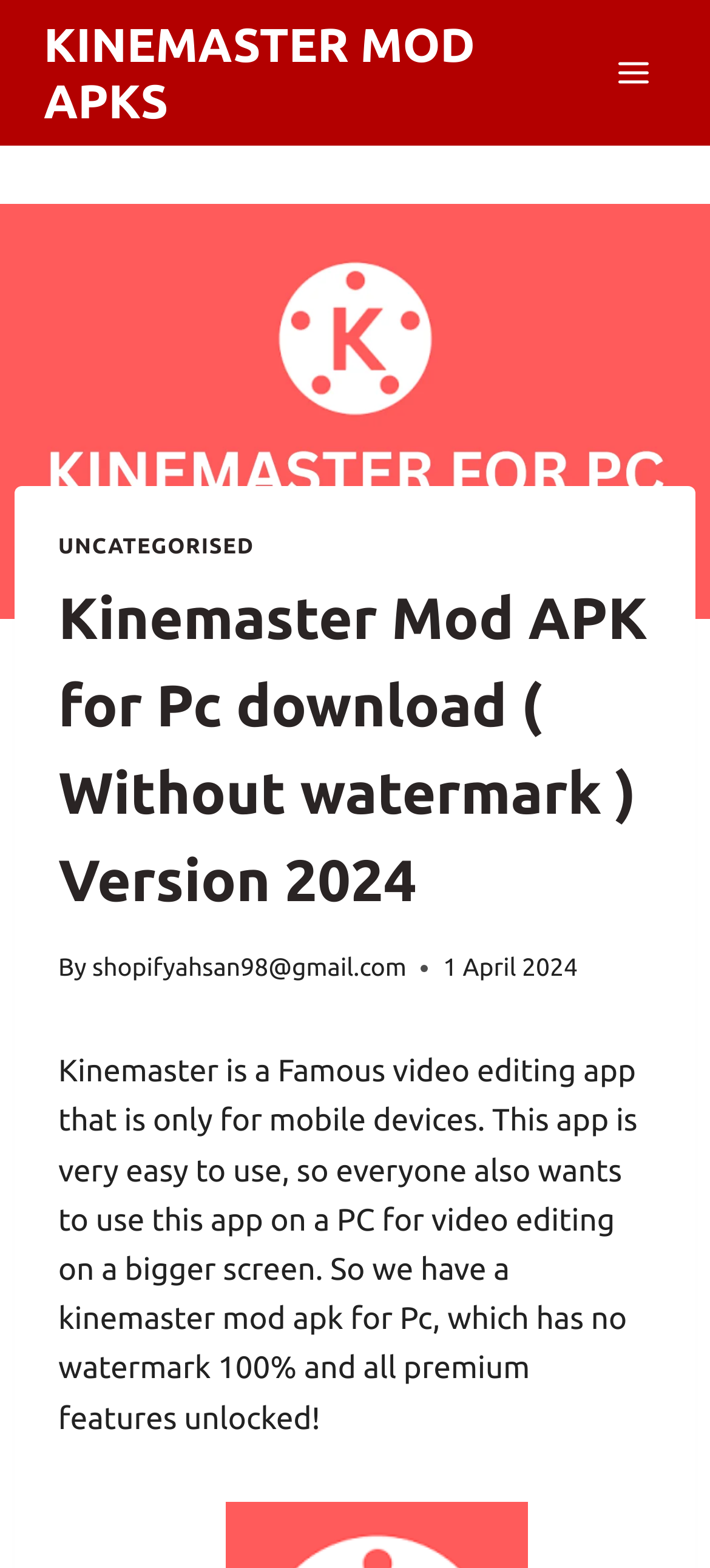Who is the author of the webpage?
Please give a detailed answer to the question using the information shown in the image.

The author's email address is mentioned on the webpage as 'shopifyahsan98@gmail.com', which is a link on the webpage.